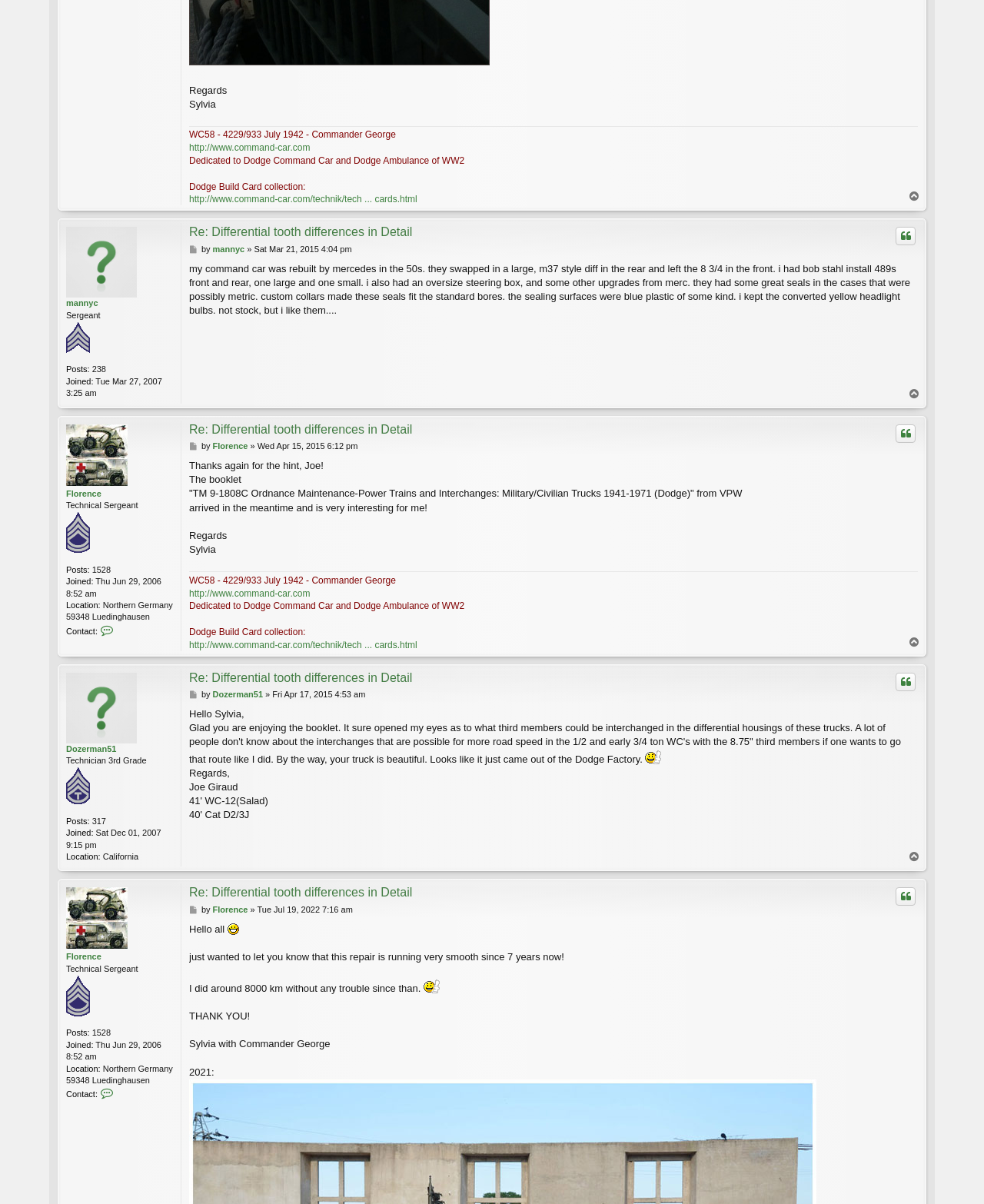Utilize the information from the image to answer the question in detail:
What is the rank of Florence on the webpage?

I found Florence's profile on the webpage, which shows their rank as Technical Sergeant.